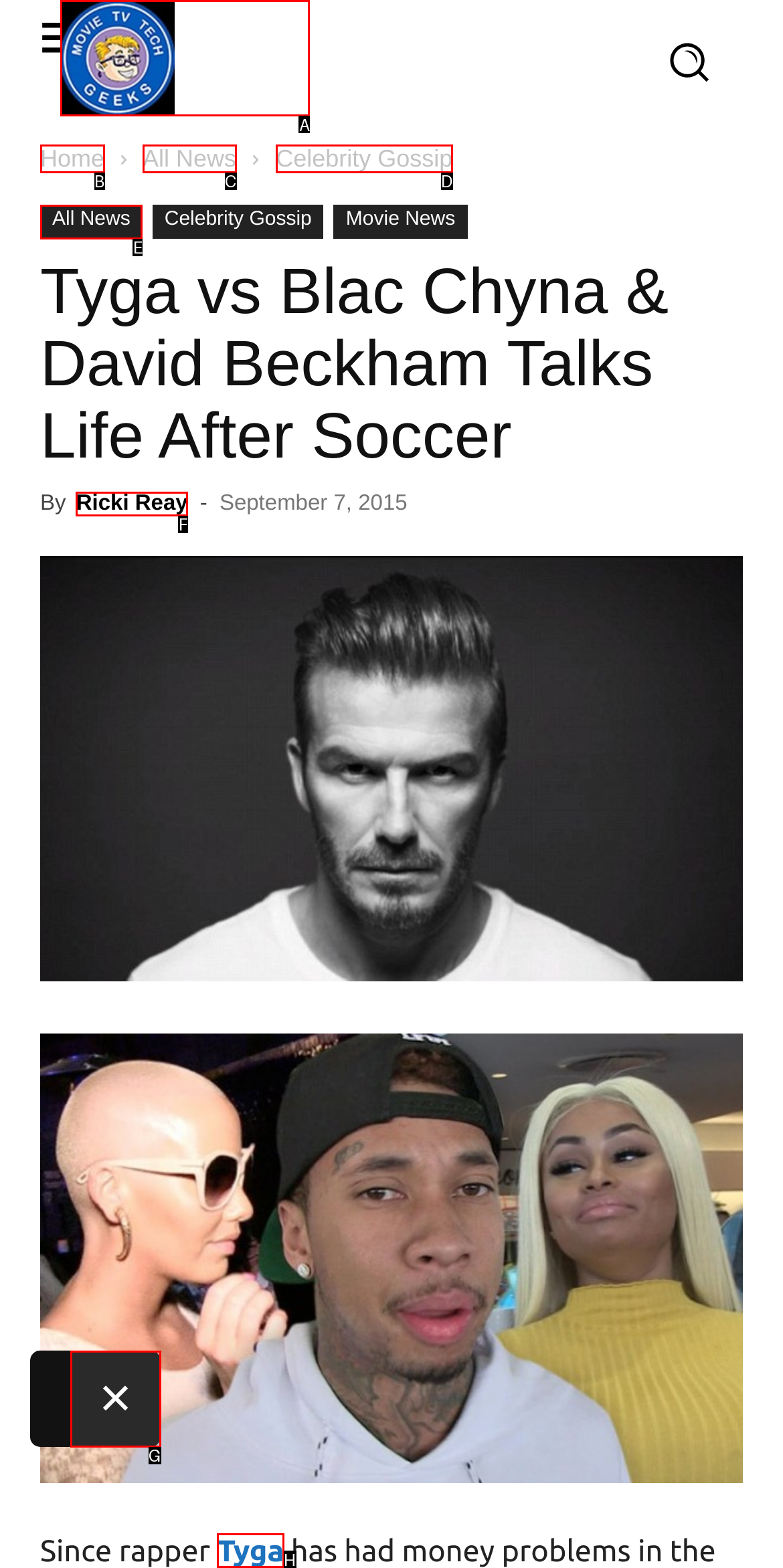Match the HTML element to the description: Tyga. Respond with the letter of the correct option directly.

H